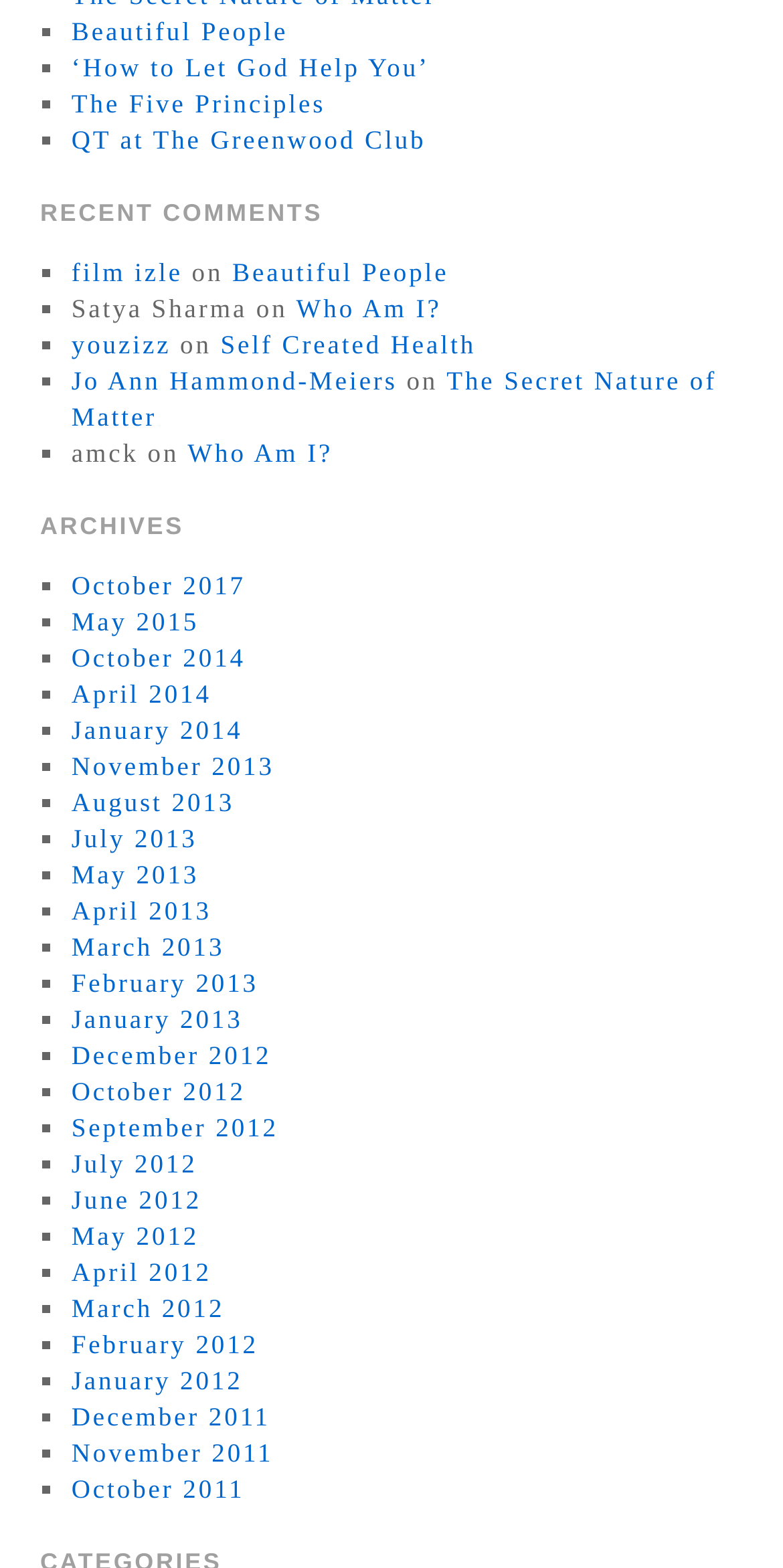How many list markers are there?
Based on the screenshot, answer the question with a single word or phrase.

29